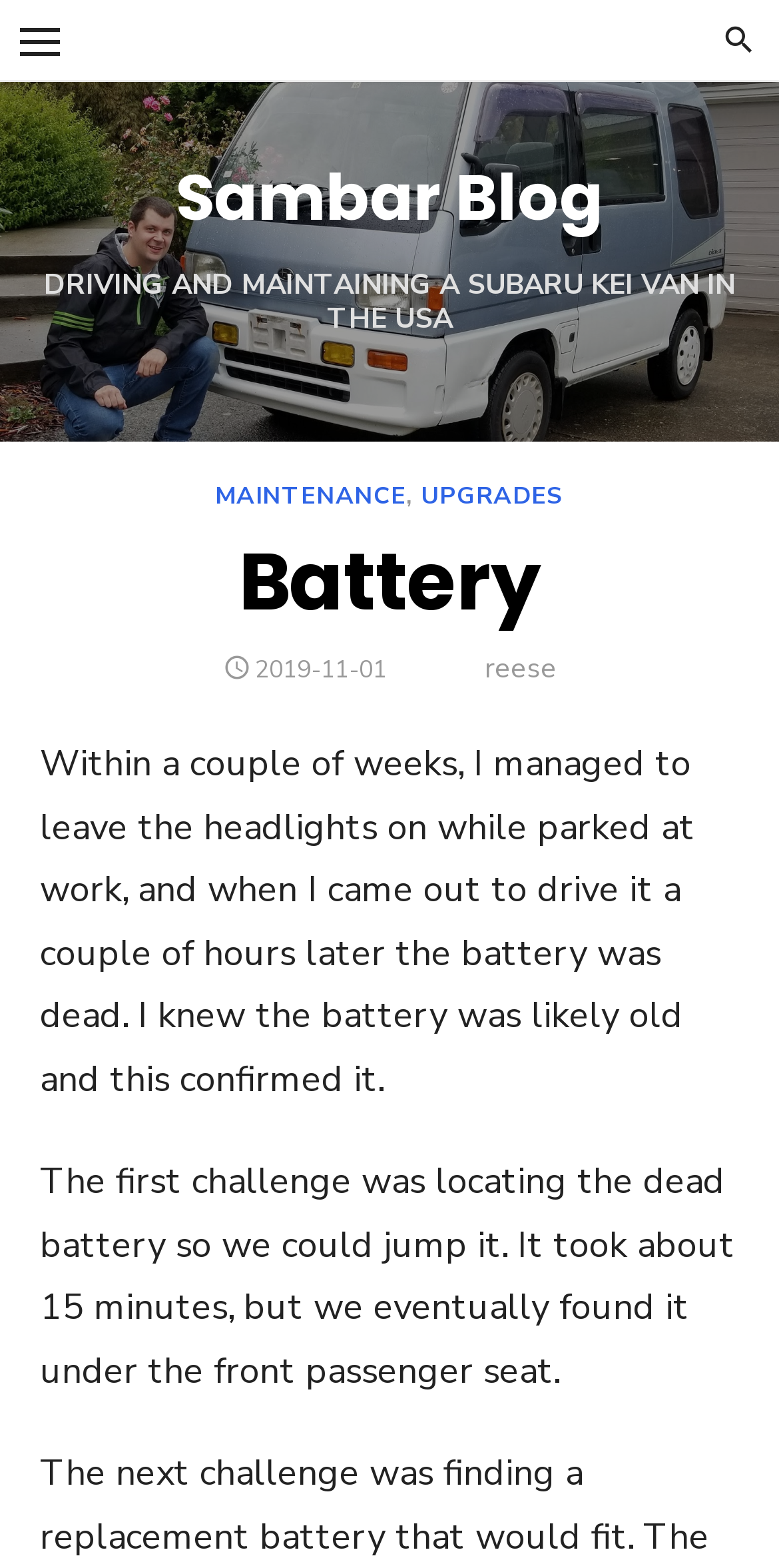Locate the UI element described as follows: "Sambar Blog". Return the bounding box coordinates as four float numbers between 0 and 1 in the order [left, top, right, bottom].

[0.226, 0.096, 0.774, 0.154]